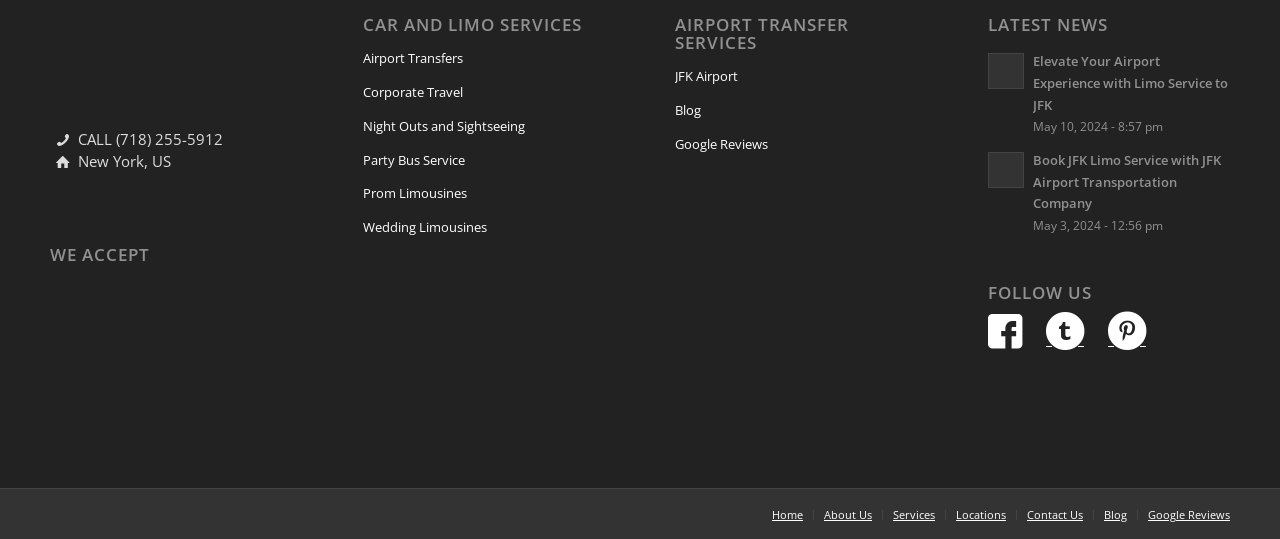Determine the bounding box coordinates of the clickable region to carry out the instruction: "Check 'Google Reviews'".

[0.888, 0.947, 0.961, 0.965]